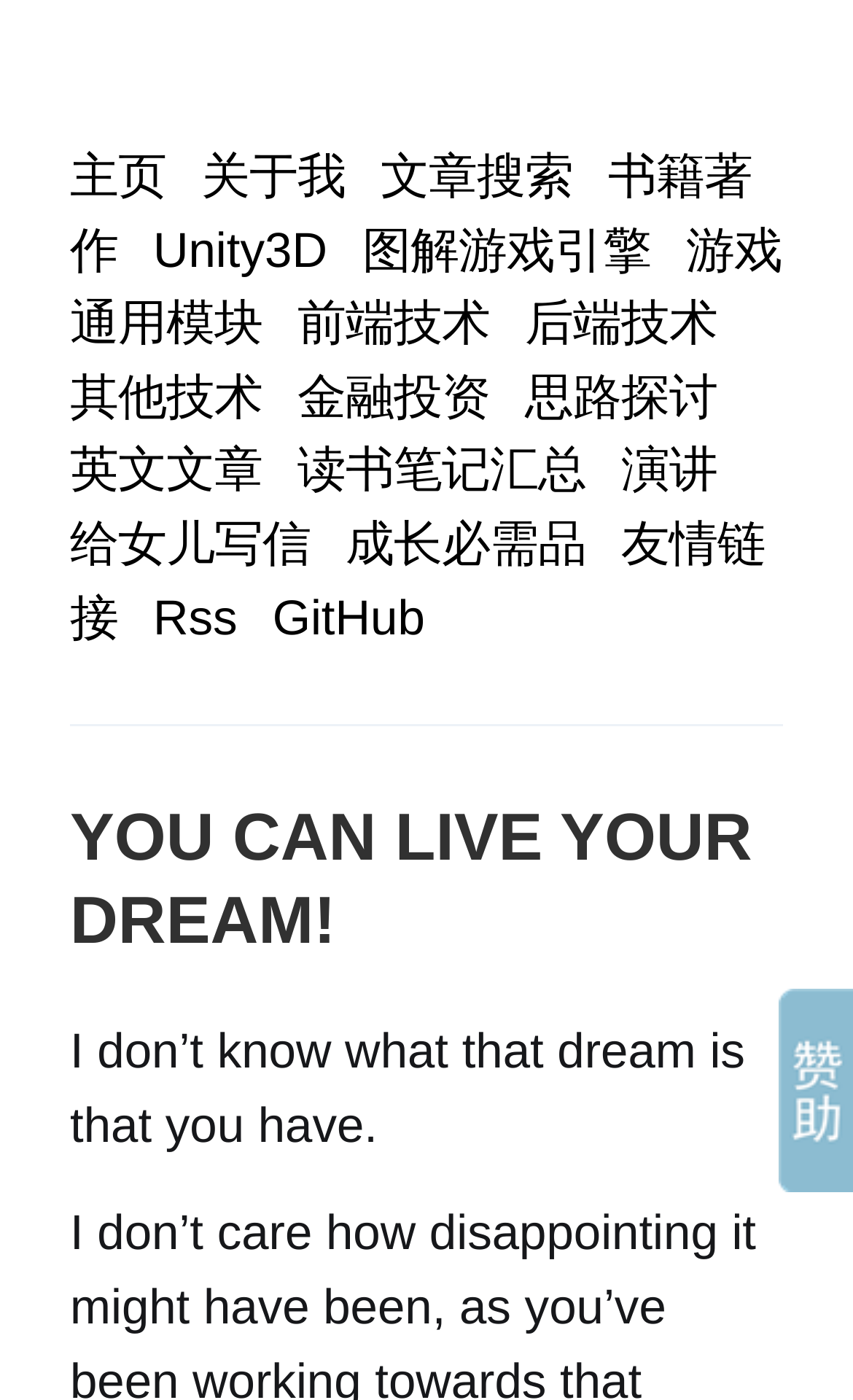Find the bounding box coordinates of the clickable area required to complete the following action: "search for articles".

[0.446, 0.106, 0.672, 0.145]